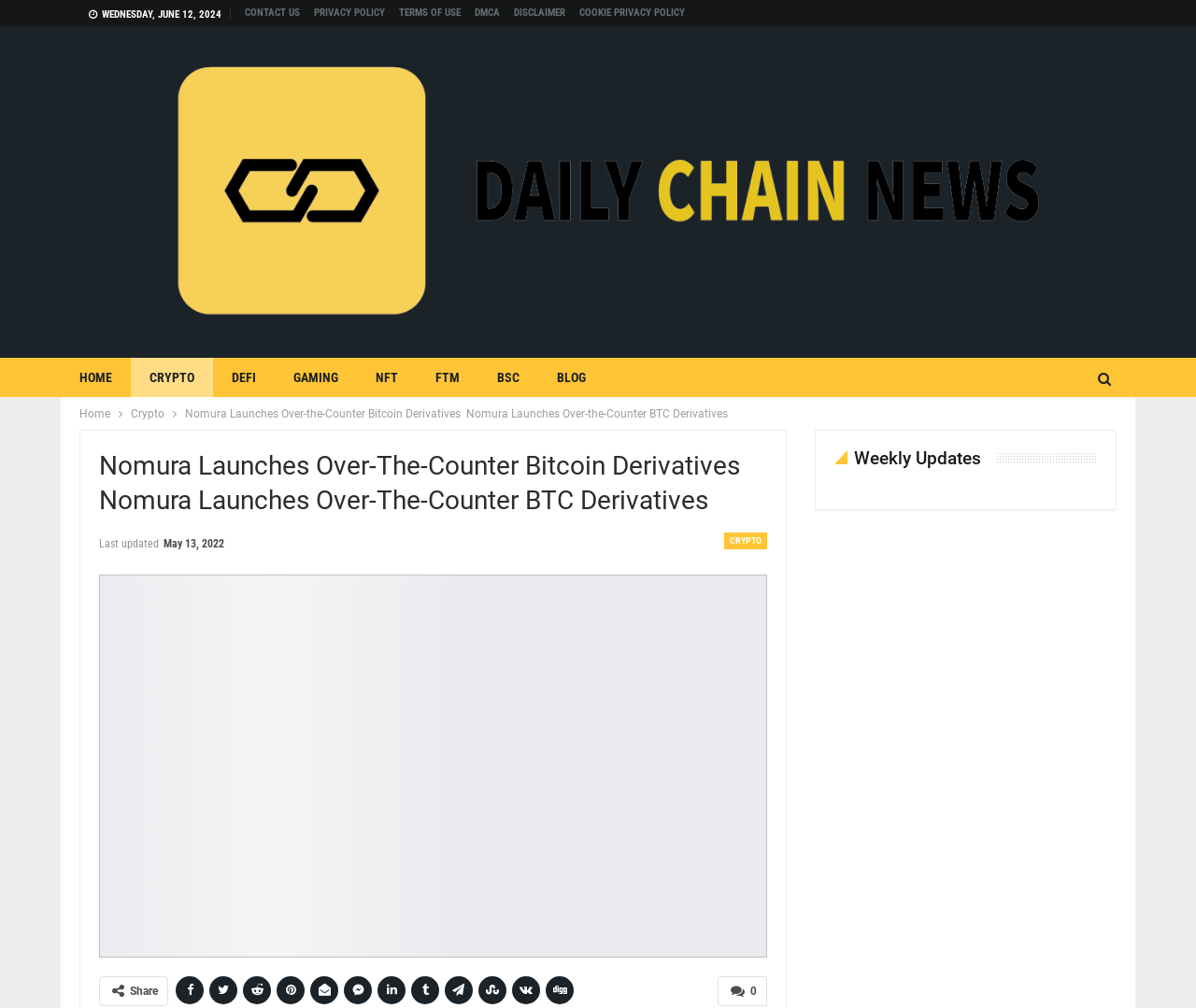Provide the bounding box coordinates in the format (top-left x, top-left y, bottom-right x, bottom-right y). All values are floating point numbers between 0 and 1. Determine the bounding box coordinate of the UI element described as: parent_node:  name="q" placeholder="Search..."

None